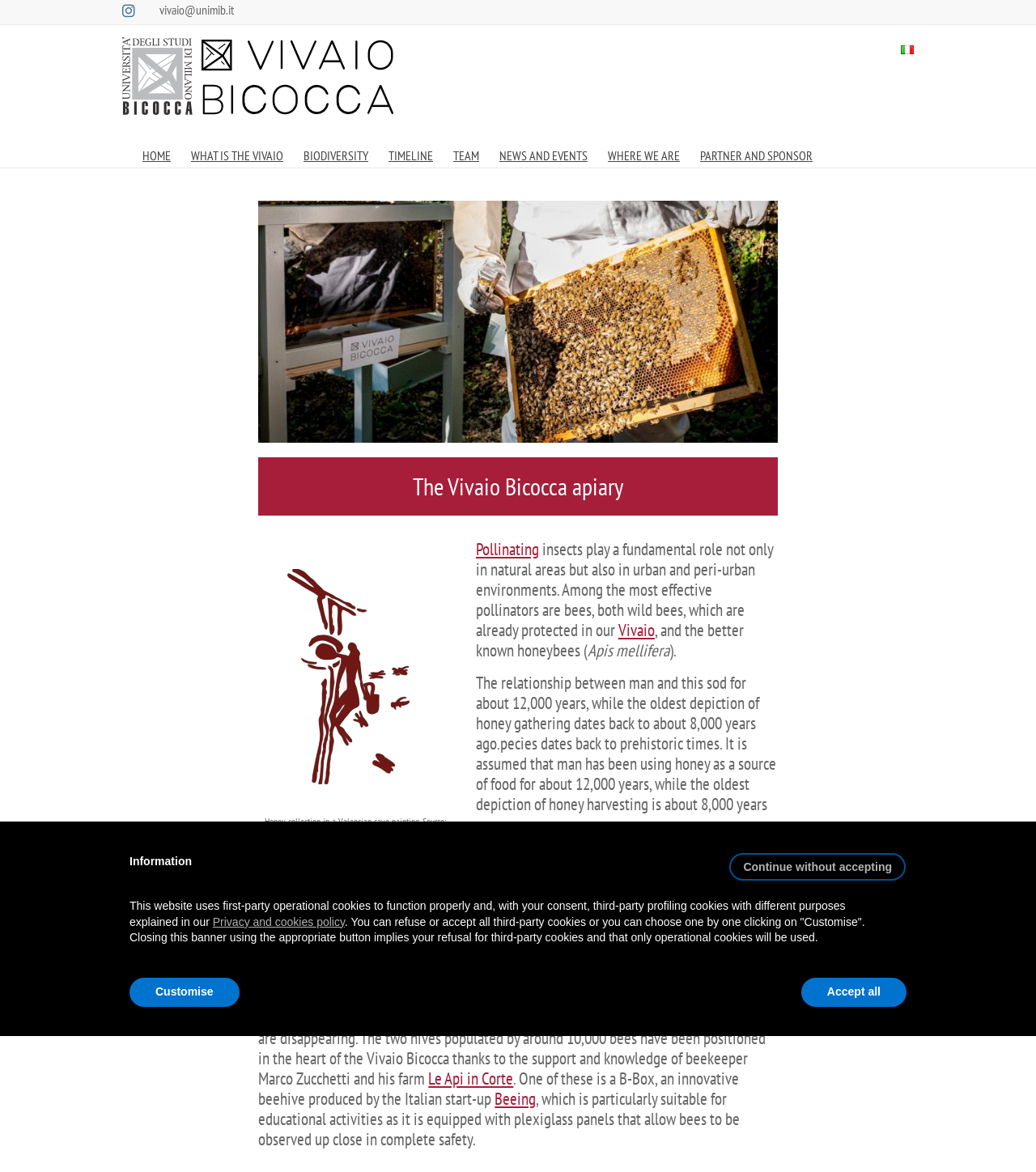What is the role of pollinating insects?
Using the image as a reference, answer the question with a short word or phrase.

Fundamental role